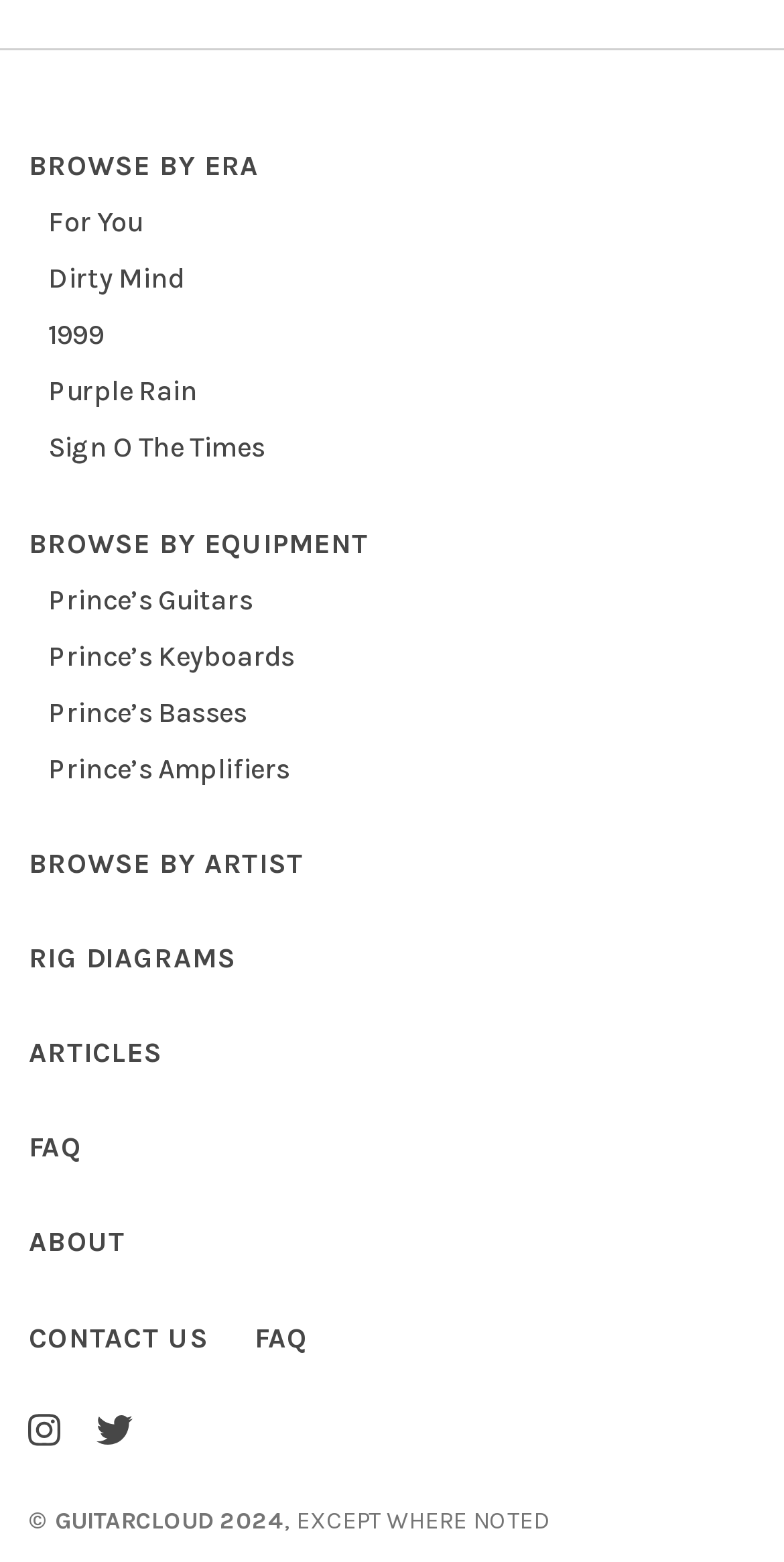Locate the bounding box coordinates of the element that needs to be clicked to carry out the instruction: "Contact us". The coordinates should be given as four float numbers ranging from 0 to 1, i.e., [left, top, right, bottom].

[0.037, 0.847, 0.266, 0.867]